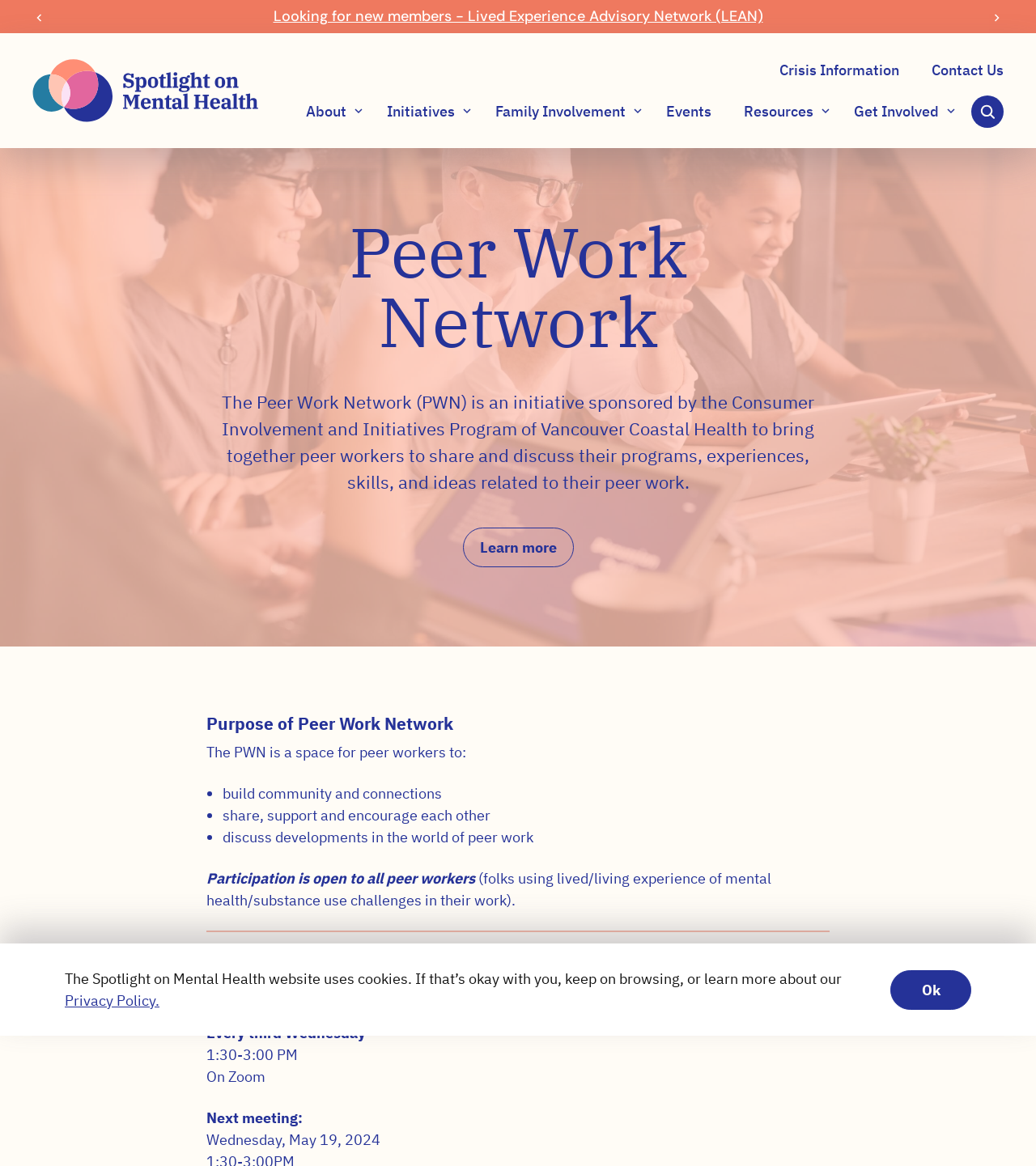Specify the bounding box coordinates of the area to click in order to execute this command: 'Click the 'Learn more' link'. The coordinates should consist of four float numbers ranging from 0 to 1, and should be formatted as [left, top, right, bottom].

[0.446, 0.452, 0.554, 0.486]